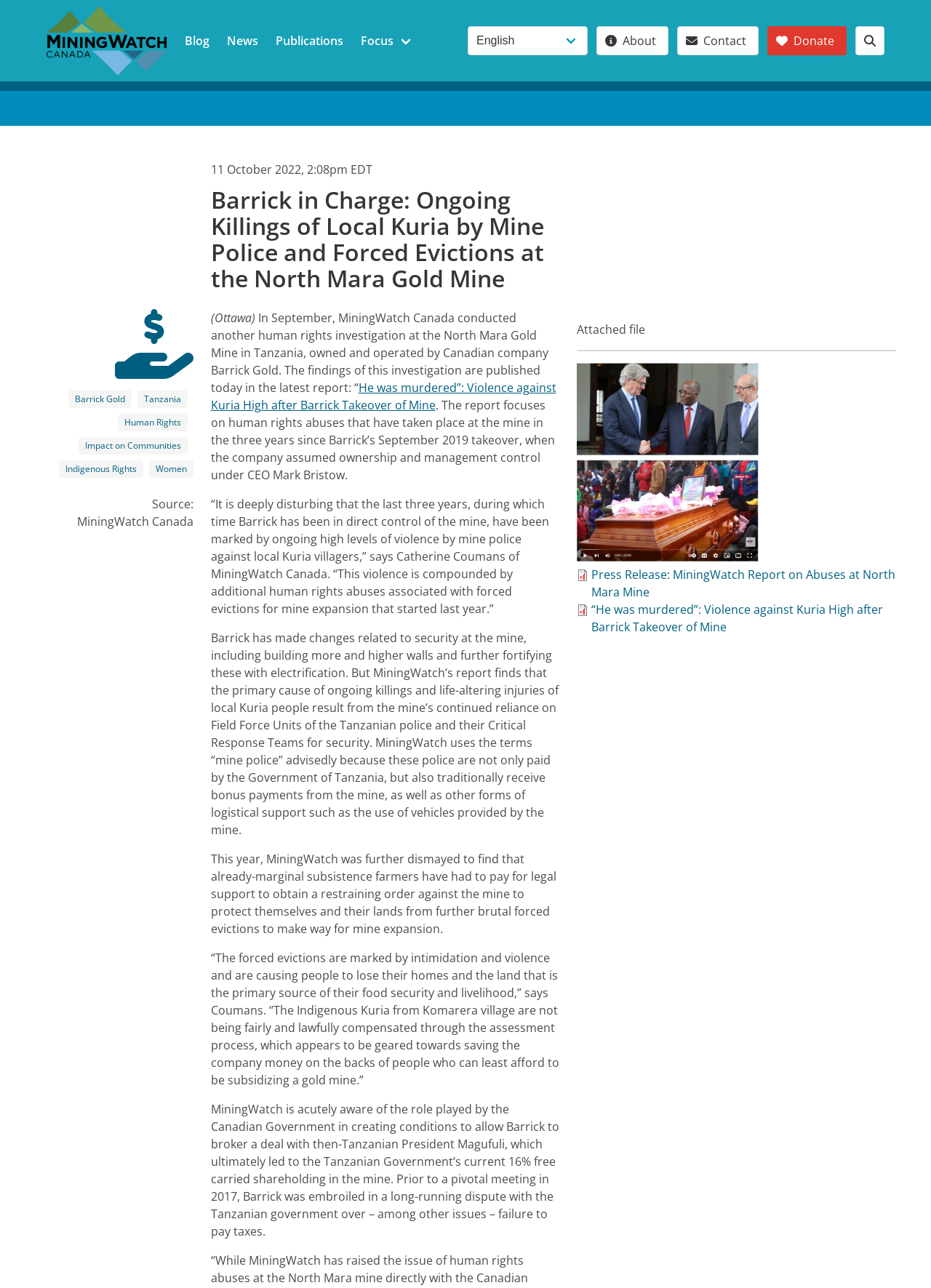Answer the question using only one word or a concise phrase: What is the topic of the webpage?

Mining and human rights